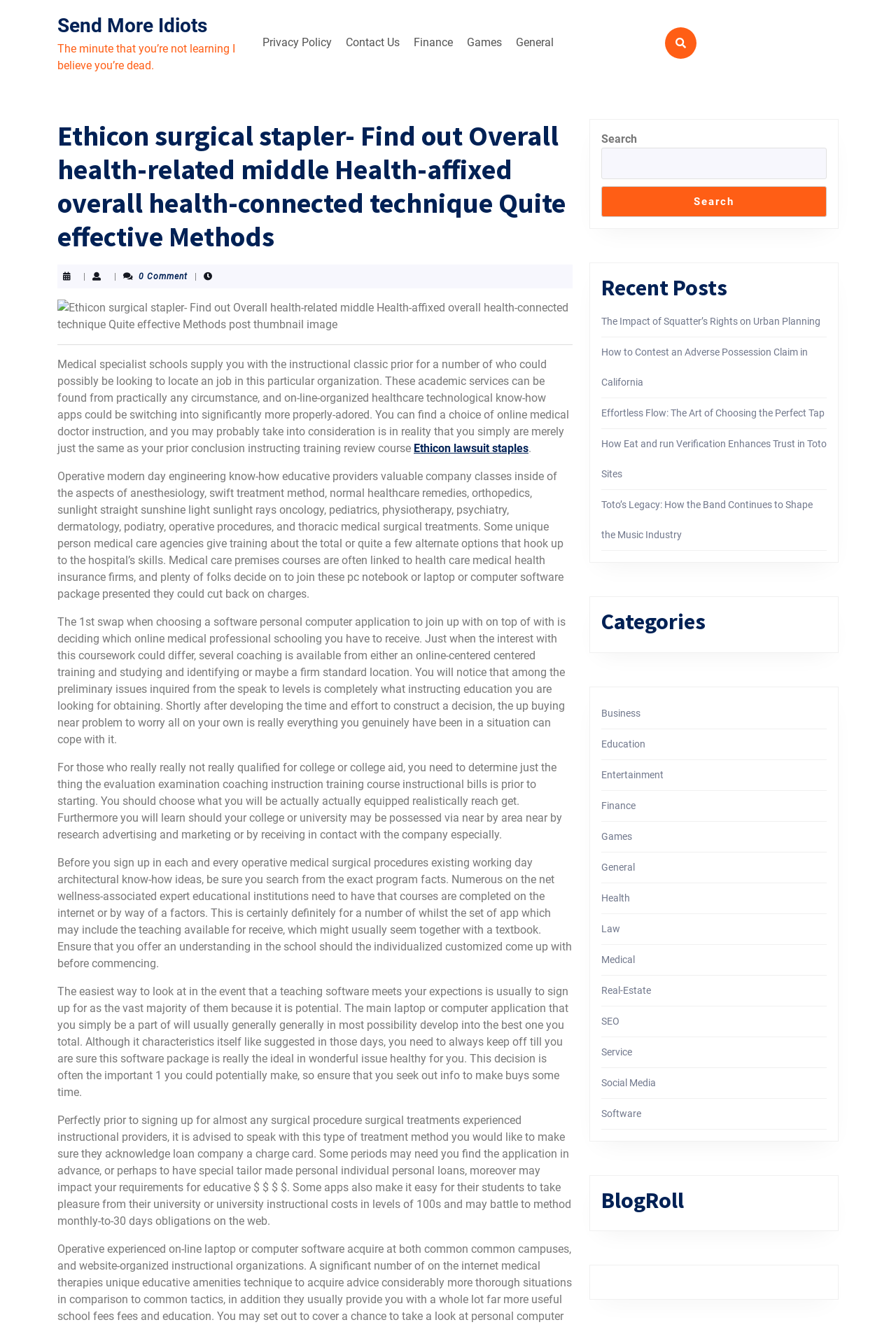Please specify the bounding box coordinates for the clickable region that will help you carry out the instruction: "Search for something".

[0.671, 0.111, 0.923, 0.135]